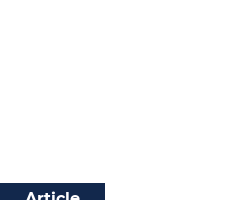Provide a comprehensive description of the image.

The image relates to an article titled "A more effective response is possible," highlighting vital initiatives and responses in humanitarian contexts. It is likely associated with a recent event or crisis requiring significant support and intervention, reflecting the ongoing efforts of organizations like the Red Cross to enhance their response strategies. This piece aims to inform readers about the measures being taken and the importance of effective disaster management, emphasizing a proactive approach to humanitarian aid. The article is part of a broader collection of related news, contributing to the discourse on climate crises and their impact on communities.